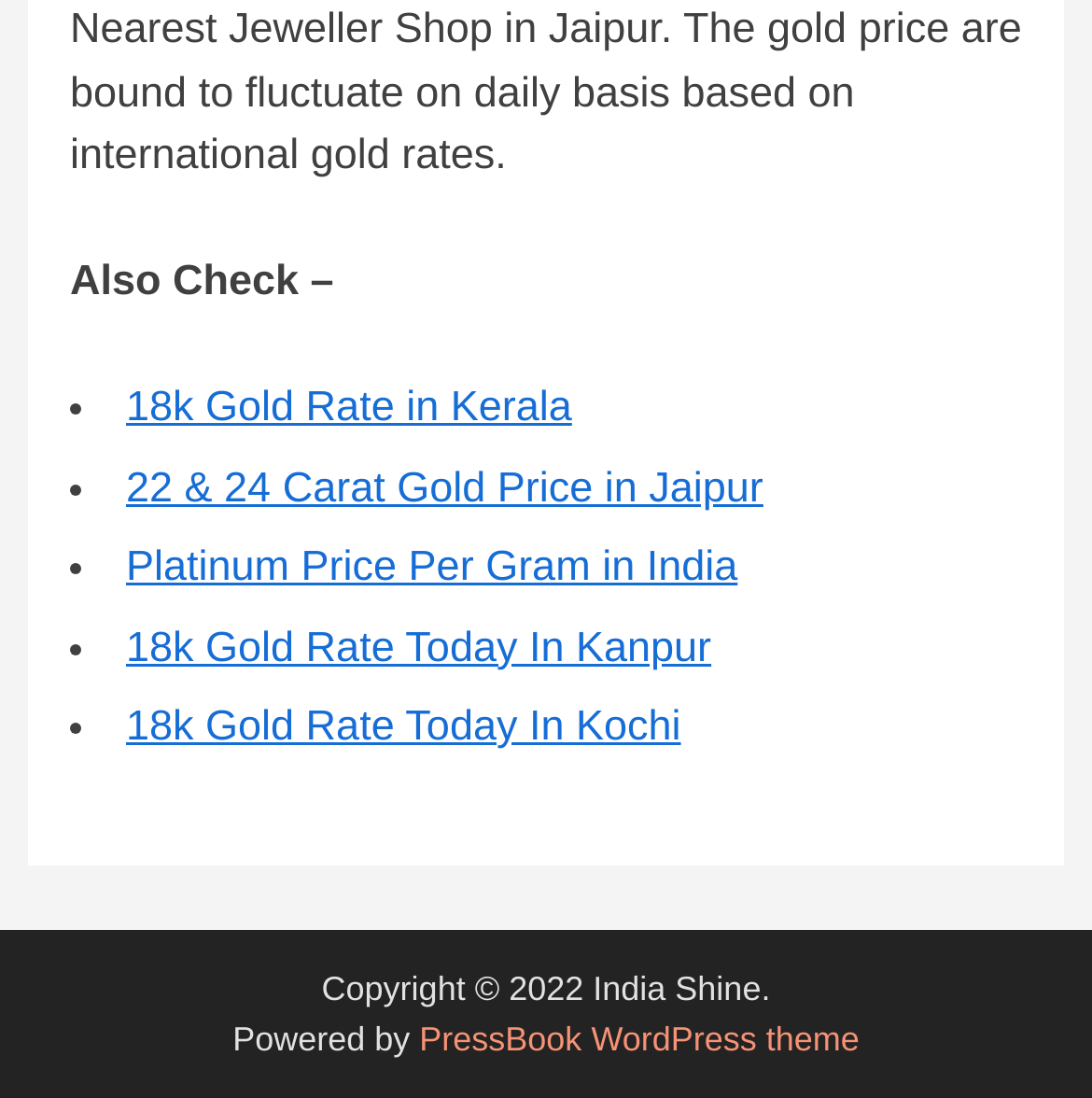How many links are there on this webpage?
Please provide a single word or phrase in response based on the screenshot.

6